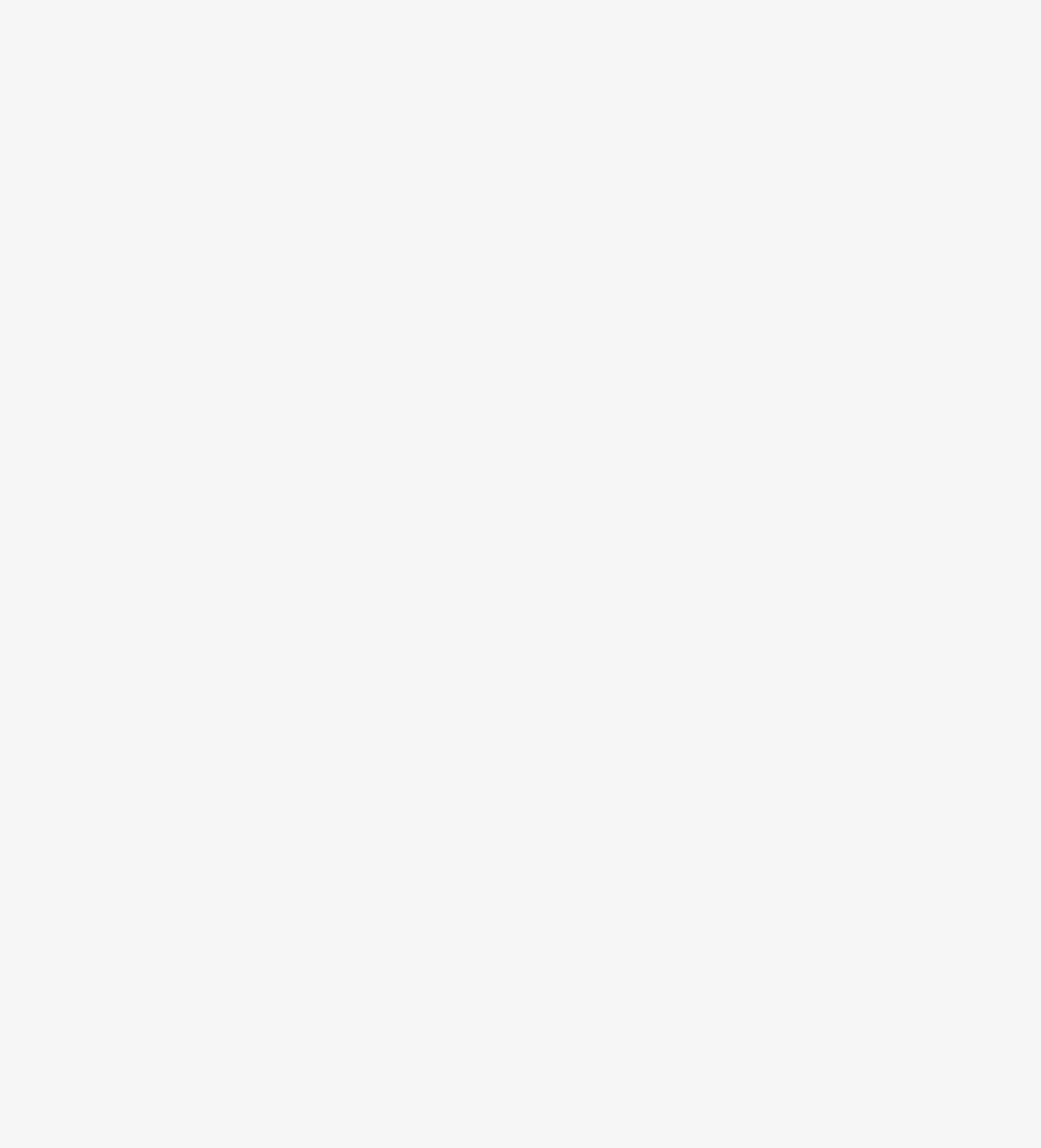Please find the bounding box coordinates for the clickable element needed to perform this instruction: "Click the 'How is Uttapam different from Dosa?' button".

[0.059, 0.821, 0.605, 0.853]